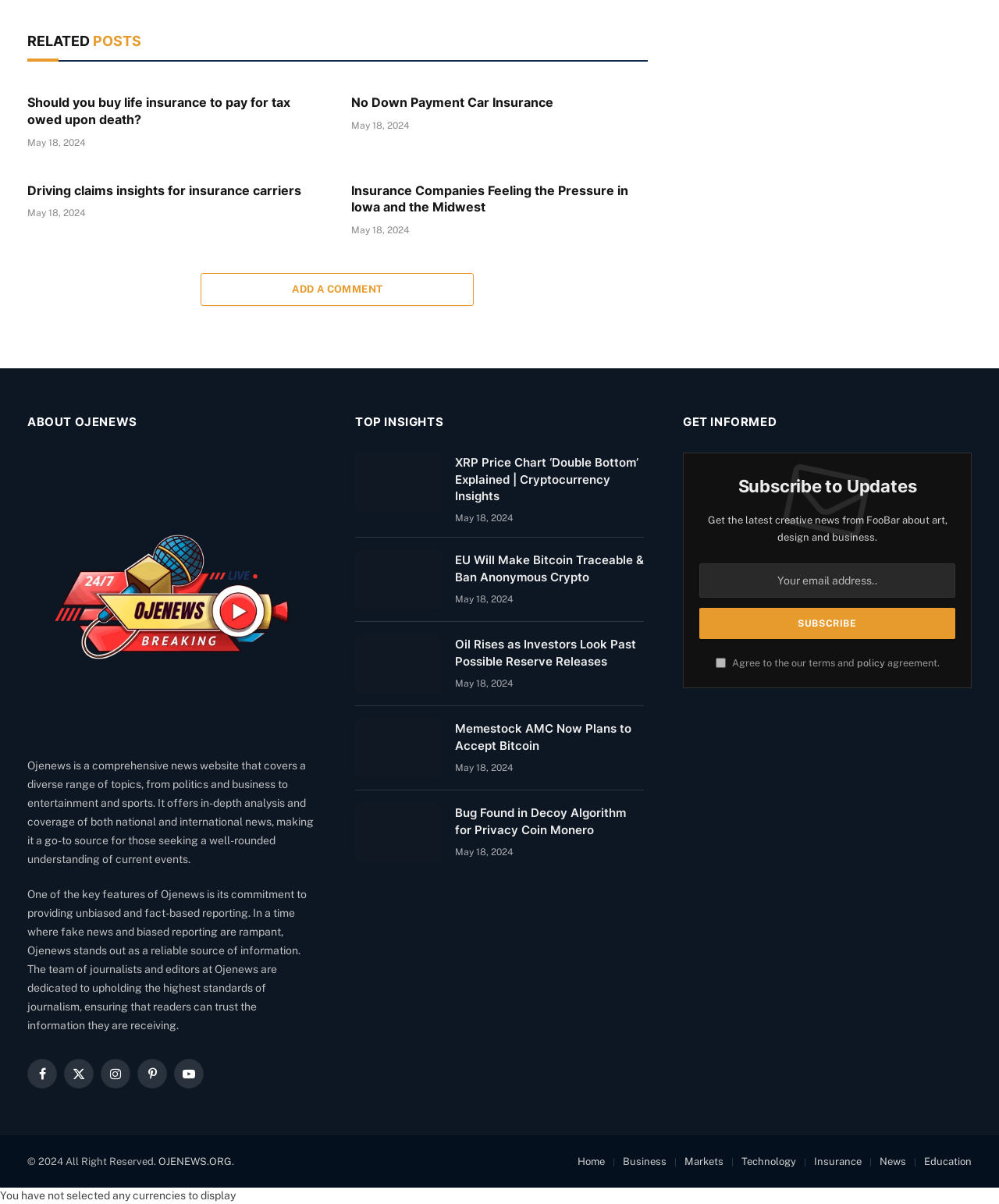From the given element description: "Add A Comment", find the bounding box for the UI element. Provide the coordinates as four float numbers between 0 and 1, in the order [left, top, right, bottom].

[0.201, 0.227, 0.474, 0.254]